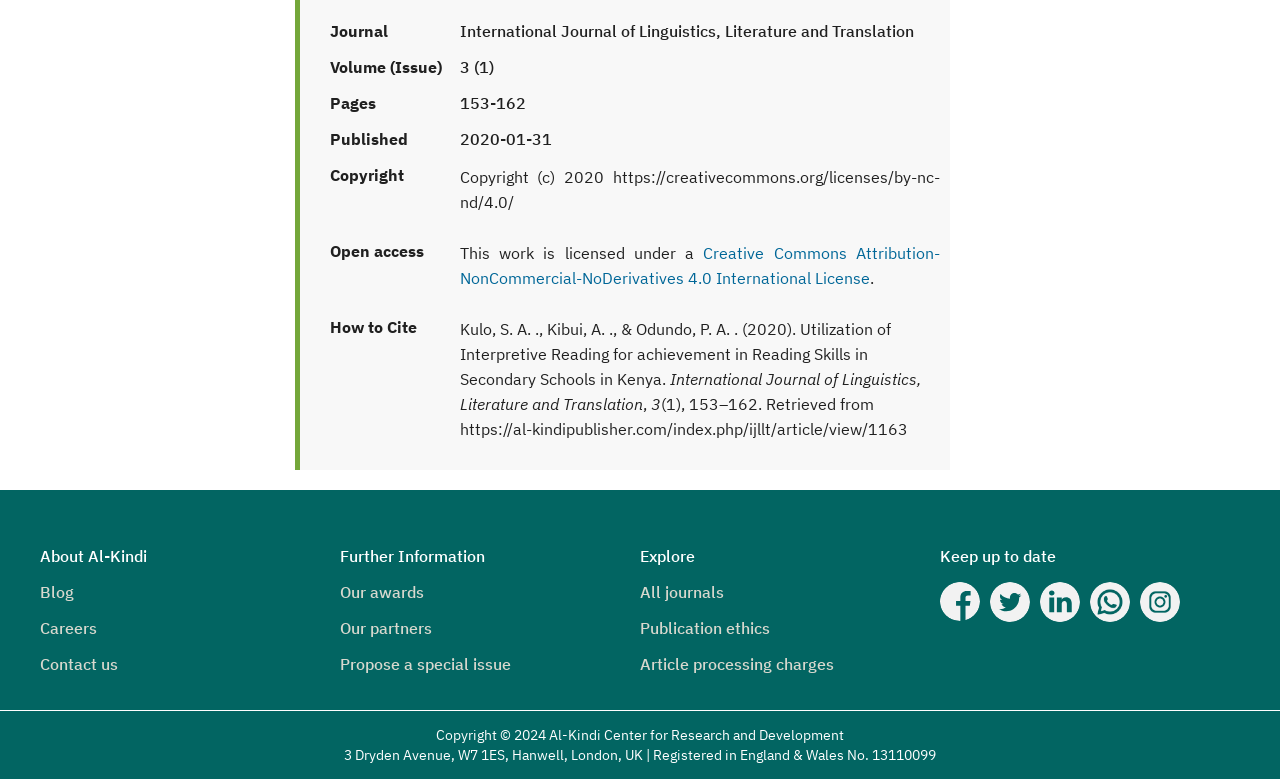Provide the bounding box coordinates for the UI element described in this sentence: "Propose a special issue". The coordinates should be four float values between 0 and 1, i.e., [left, top, right, bottom].

[0.266, 0.839, 0.399, 0.865]